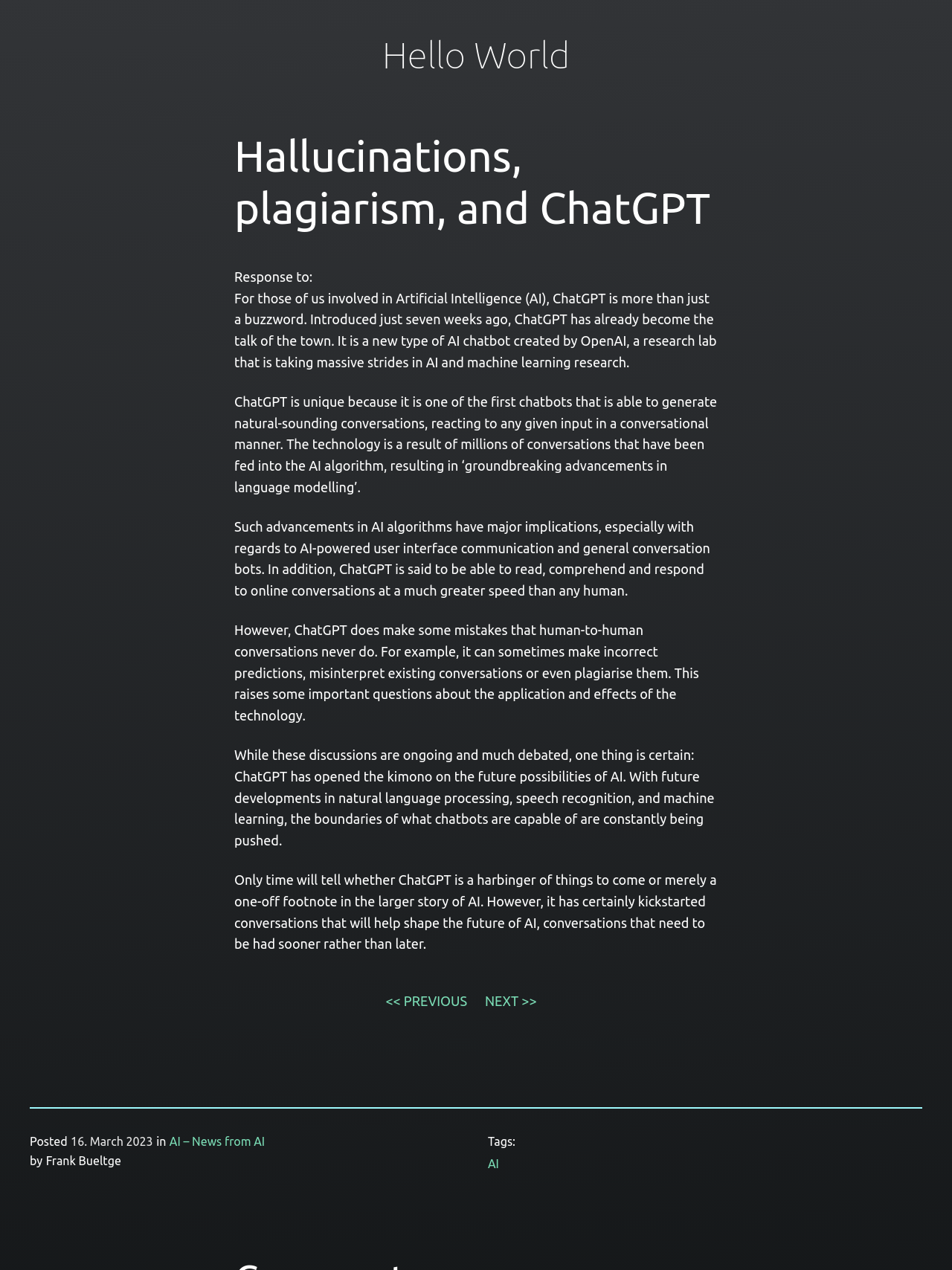Please reply to the following question using a single word or phrase: 
What is the topic of the article?

ChatGPT